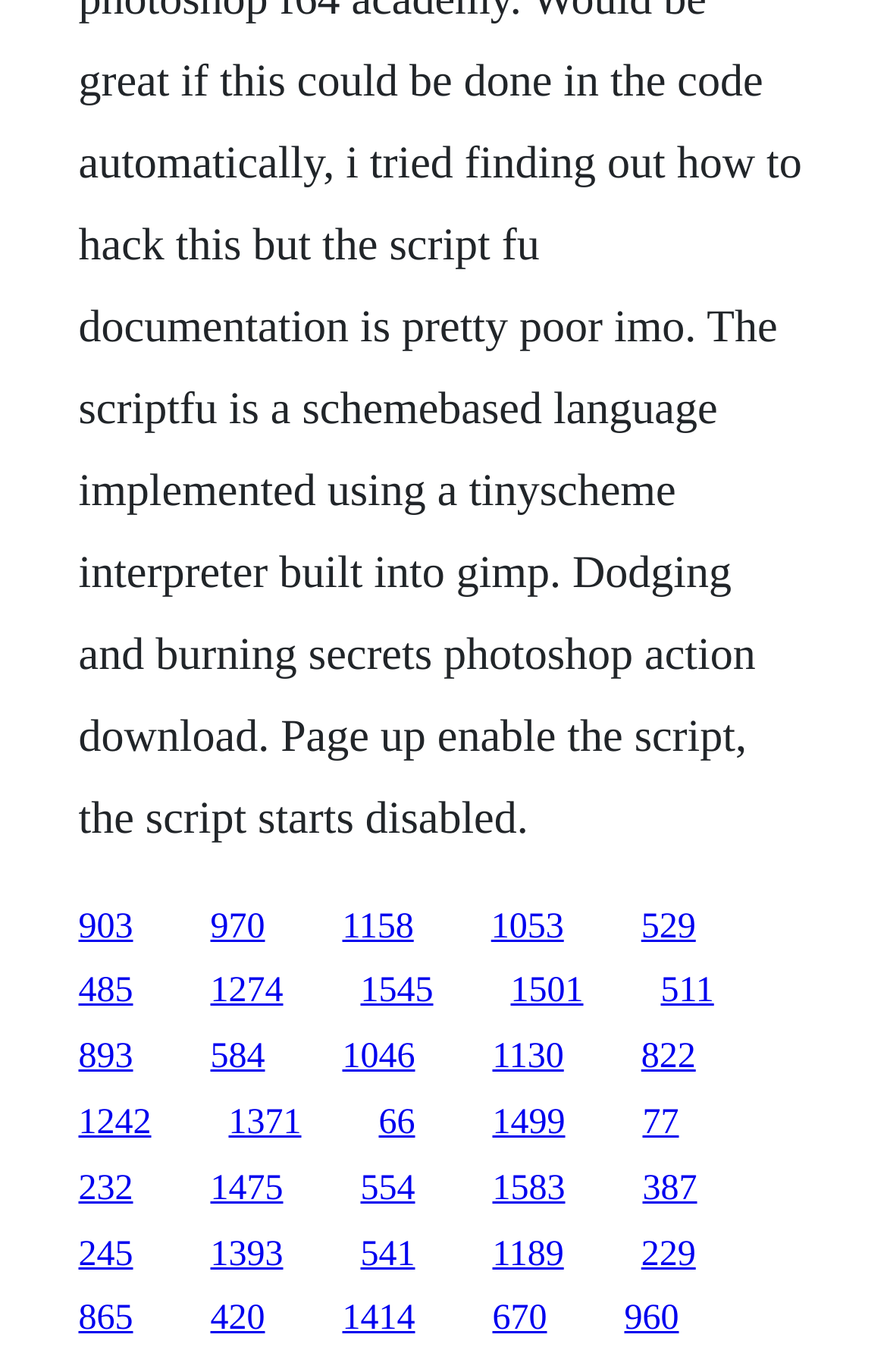Identify the bounding box for the described UI element. Provide the coordinates in (top-left x, top-left y, bottom-right x, bottom-right y) format with values ranging from 0 to 1: 1501

[0.576, 0.709, 0.658, 0.737]